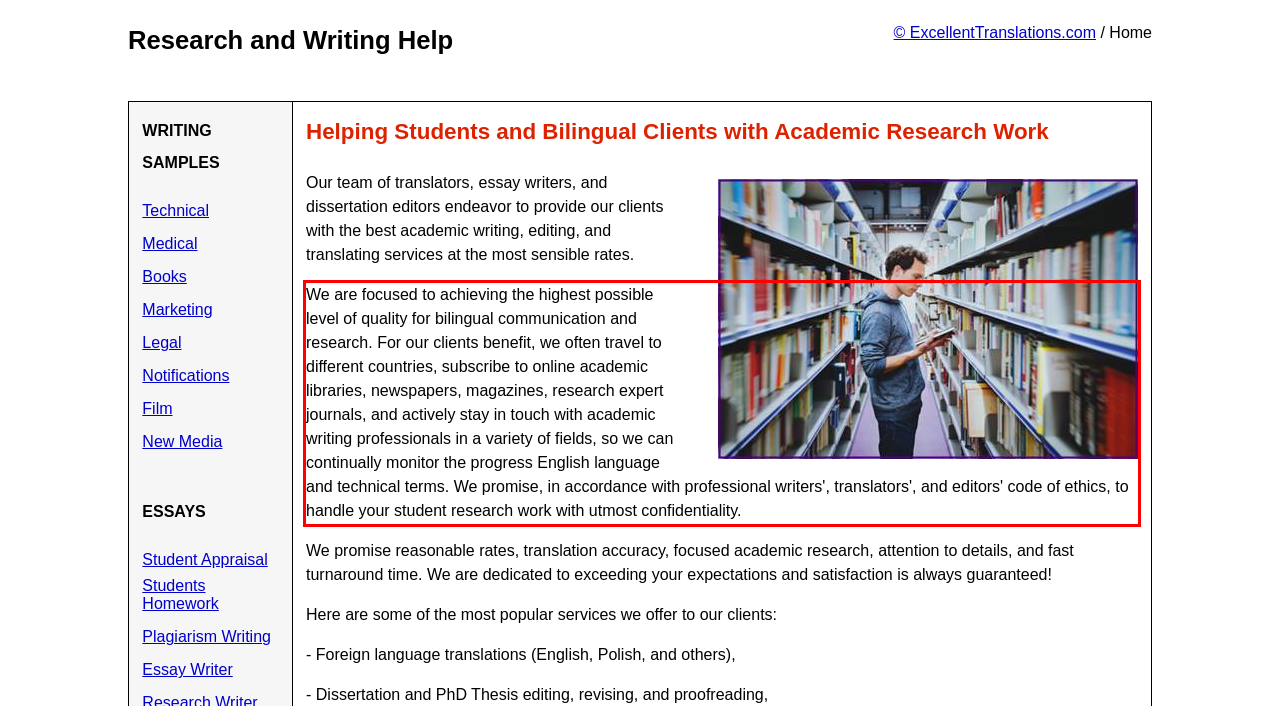Within the provided webpage screenshot, find the red rectangle bounding box and perform OCR to obtain the text content.

We are focused to achieving the highest possible level of quality for bilingual communication and research. For our clients benefit, we often travel to different countries, subscribe to online academic libraries, newspapers, magazines, research expert journals, and actively stay in touch with academic writing professionals in a variety of fields, so we can continually monitor the progress English language and technical terms. We promise, in accordance with professional writers', translators', and editors' code of ethics, to handle your student research work with utmost confidentiality.